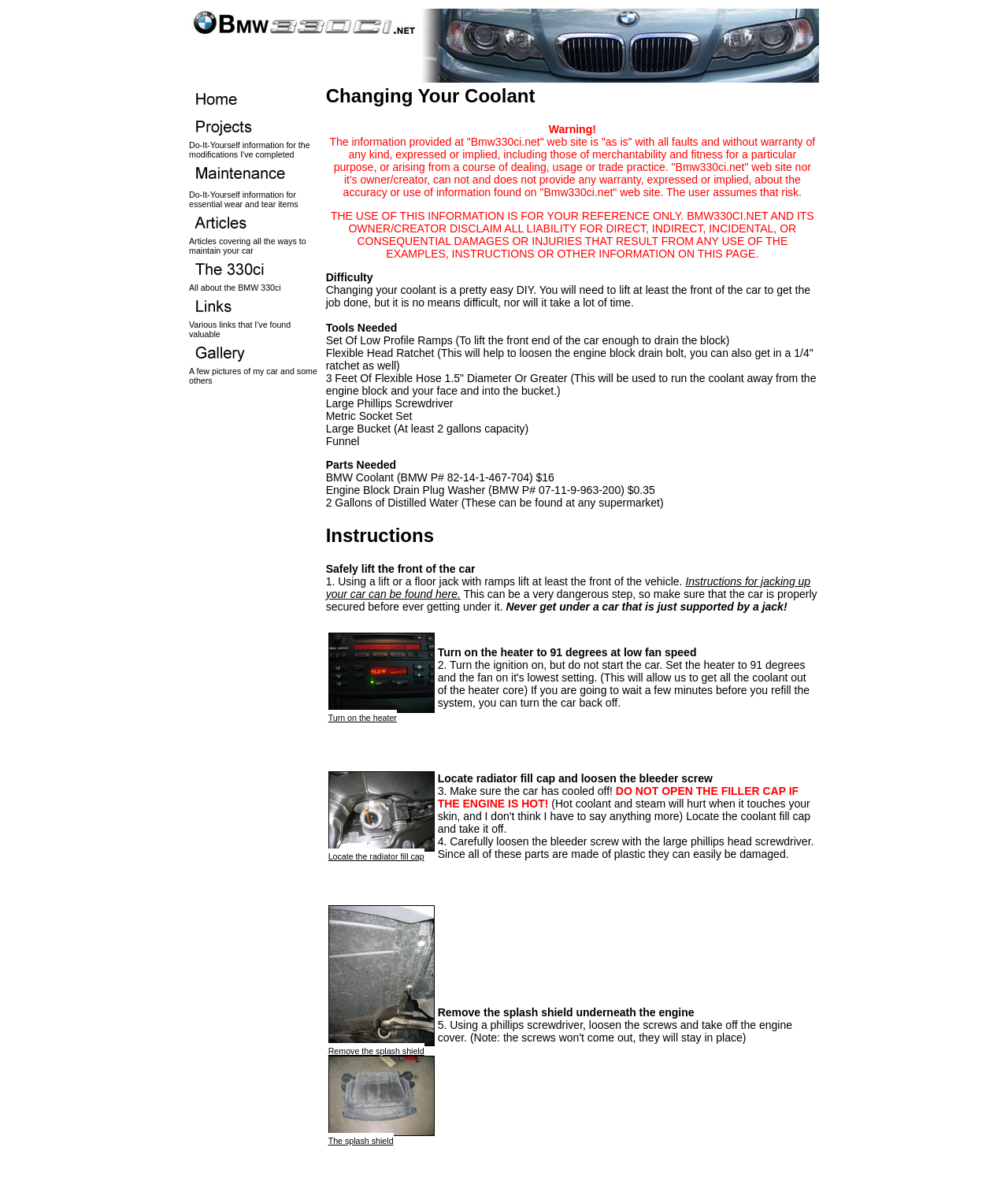Determine the bounding box coordinates of the area to click in order to meet this instruction: "Turn on the heater to 91 degrees at low fan speed".

[0.326, 0.596, 0.431, 0.614]